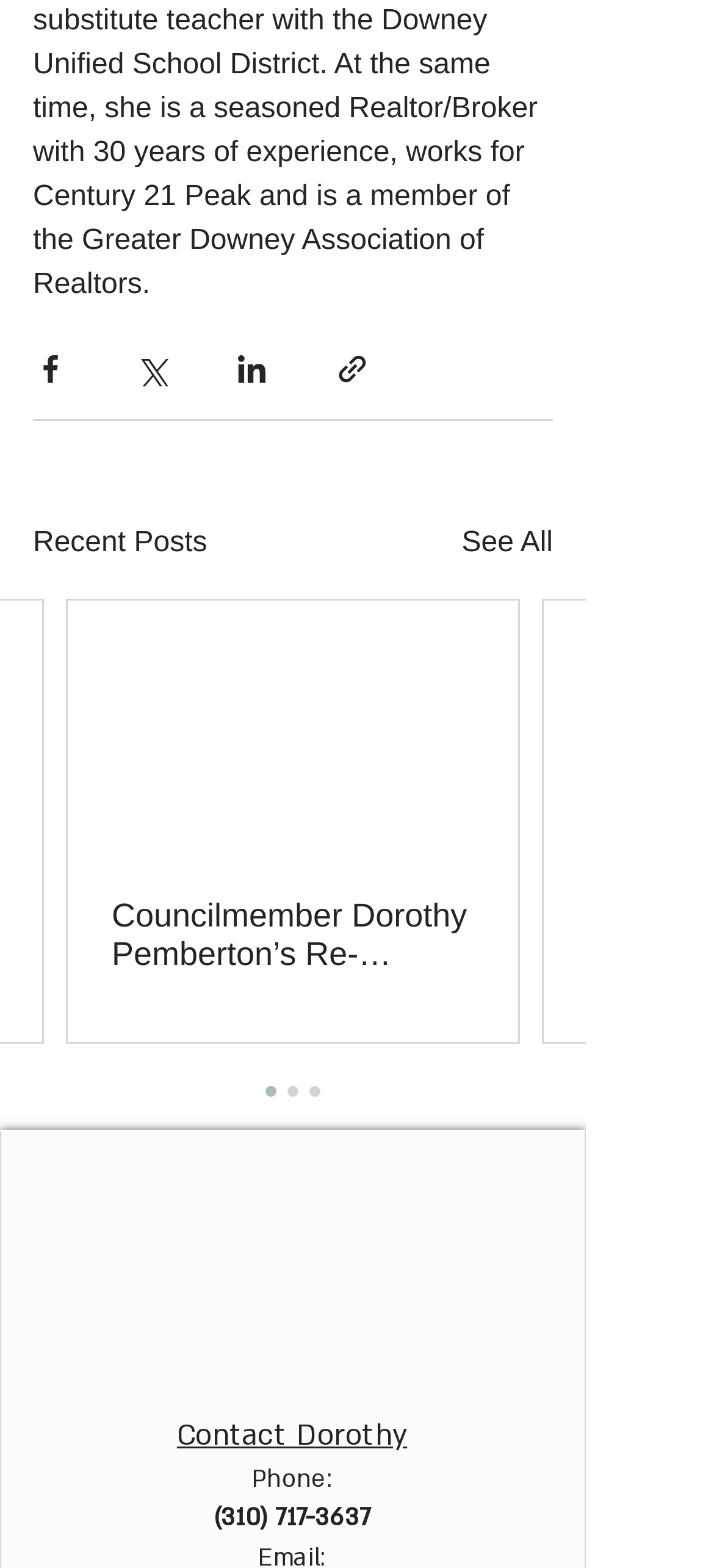What is the title of the first article on the webpage?
From the image, respond with a single word or phrase.

Councilmember Dorothy Pemberton’s Re-Election Campaign Announcement